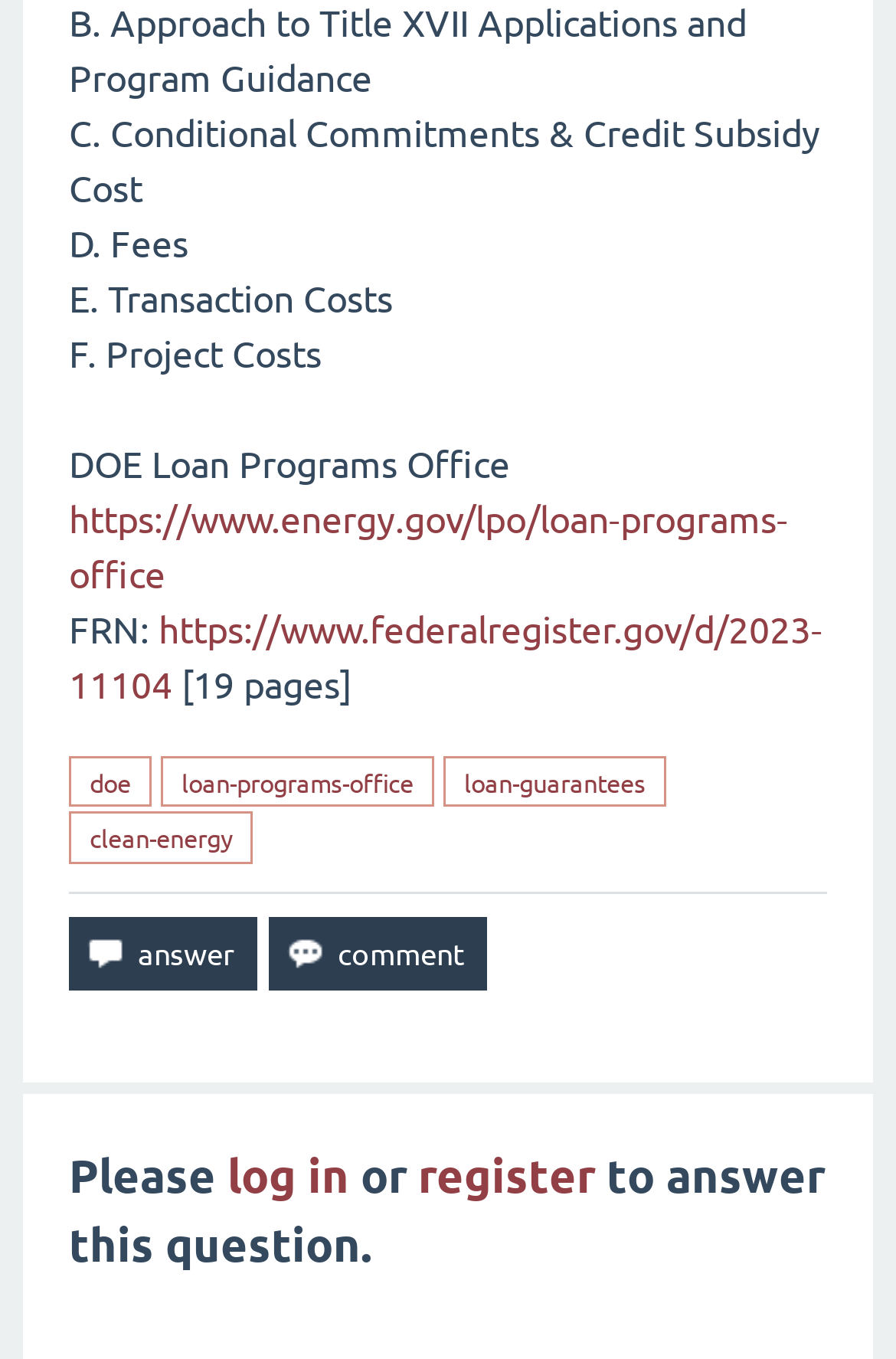Pinpoint the bounding box coordinates of the clickable area necessary to execute the following instruction: "Click on the 'answer' button". The coordinates should be given as four float numbers between 0 and 1, namely [left, top, right, bottom].

[0.077, 0.675, 0.287, 0.729]